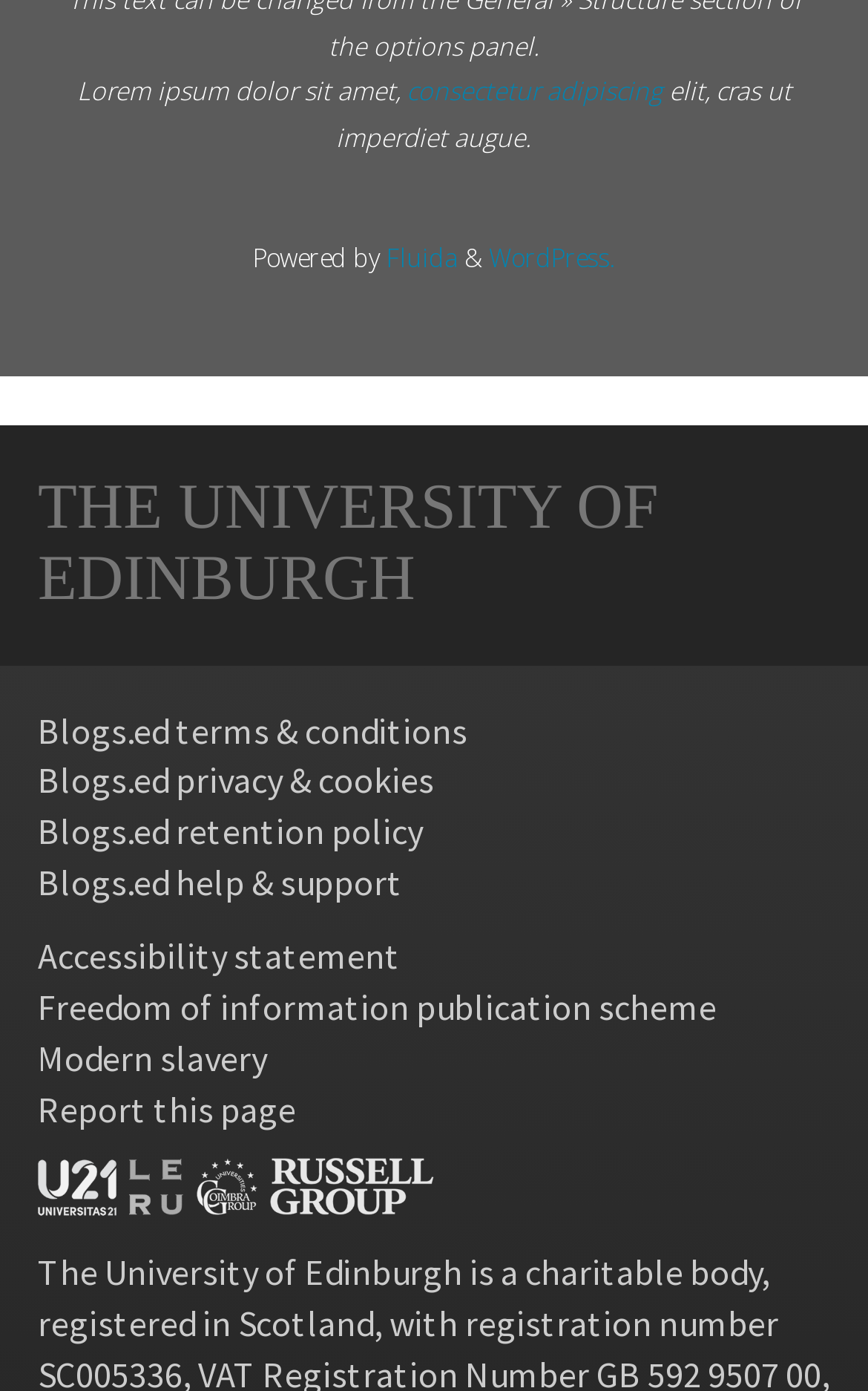What is the purpose of the 'Back to Top' link?
From the image, provide a succinct answer in one word or a short phrase.

To scroll to the top of the webpage